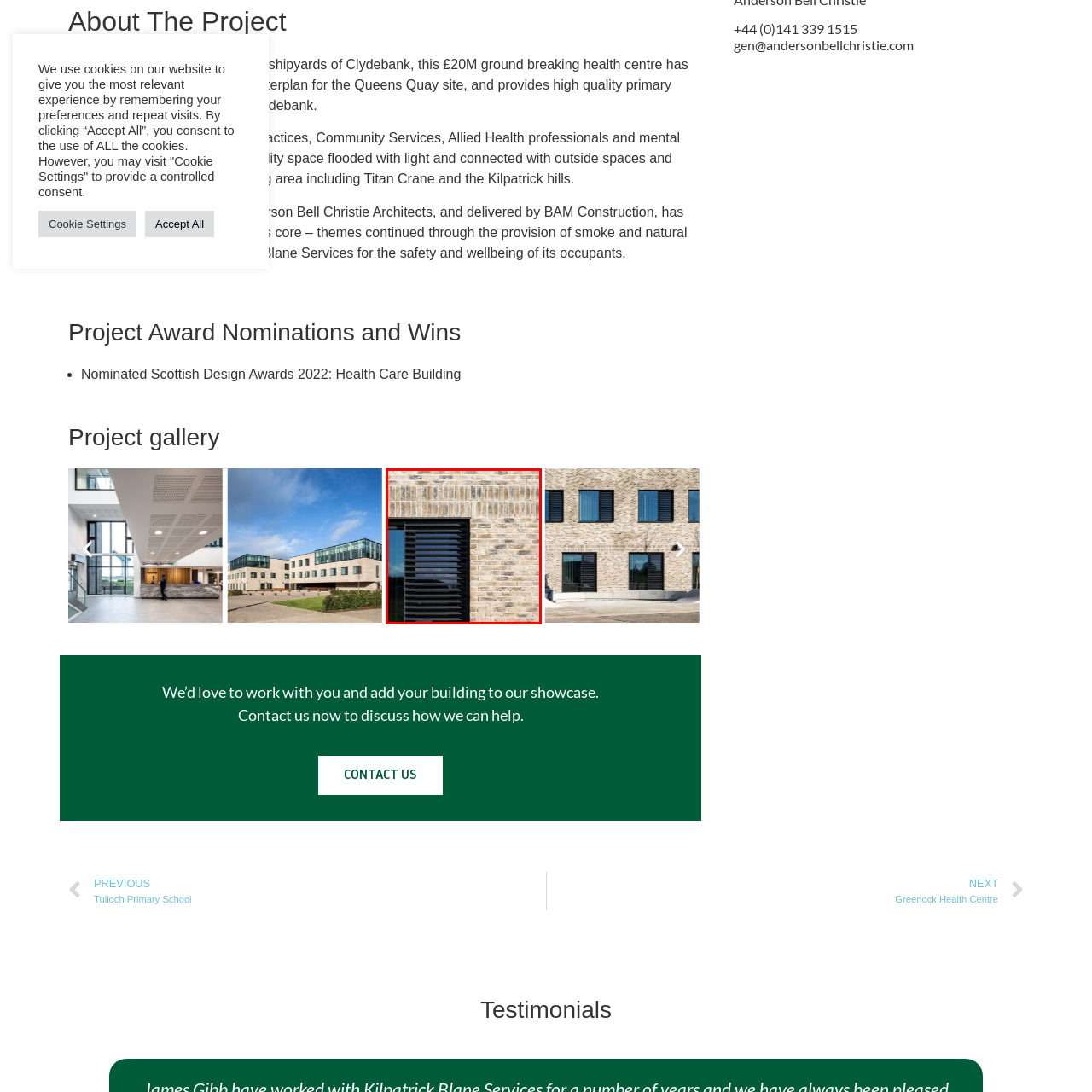What is the purpose of the horizontal black slats on the window?
Review the image highlighted by the red bounding box and respond with a brief answer in one word or phrase.

Privacy and light control